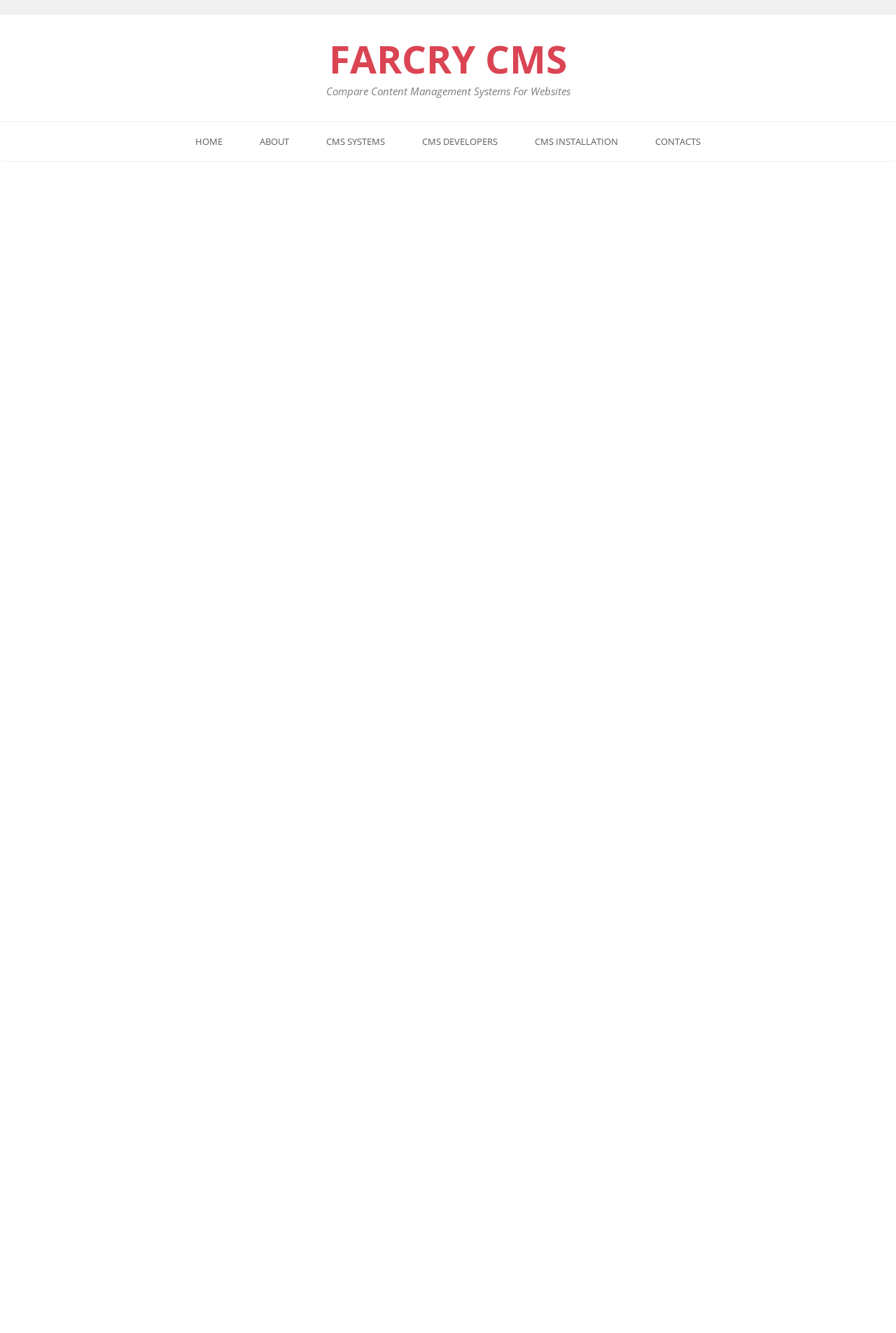Determine the bounding box coordinates for the UI element matching this description: "About".

[0.27, 0.091, 0.342, 0.121]